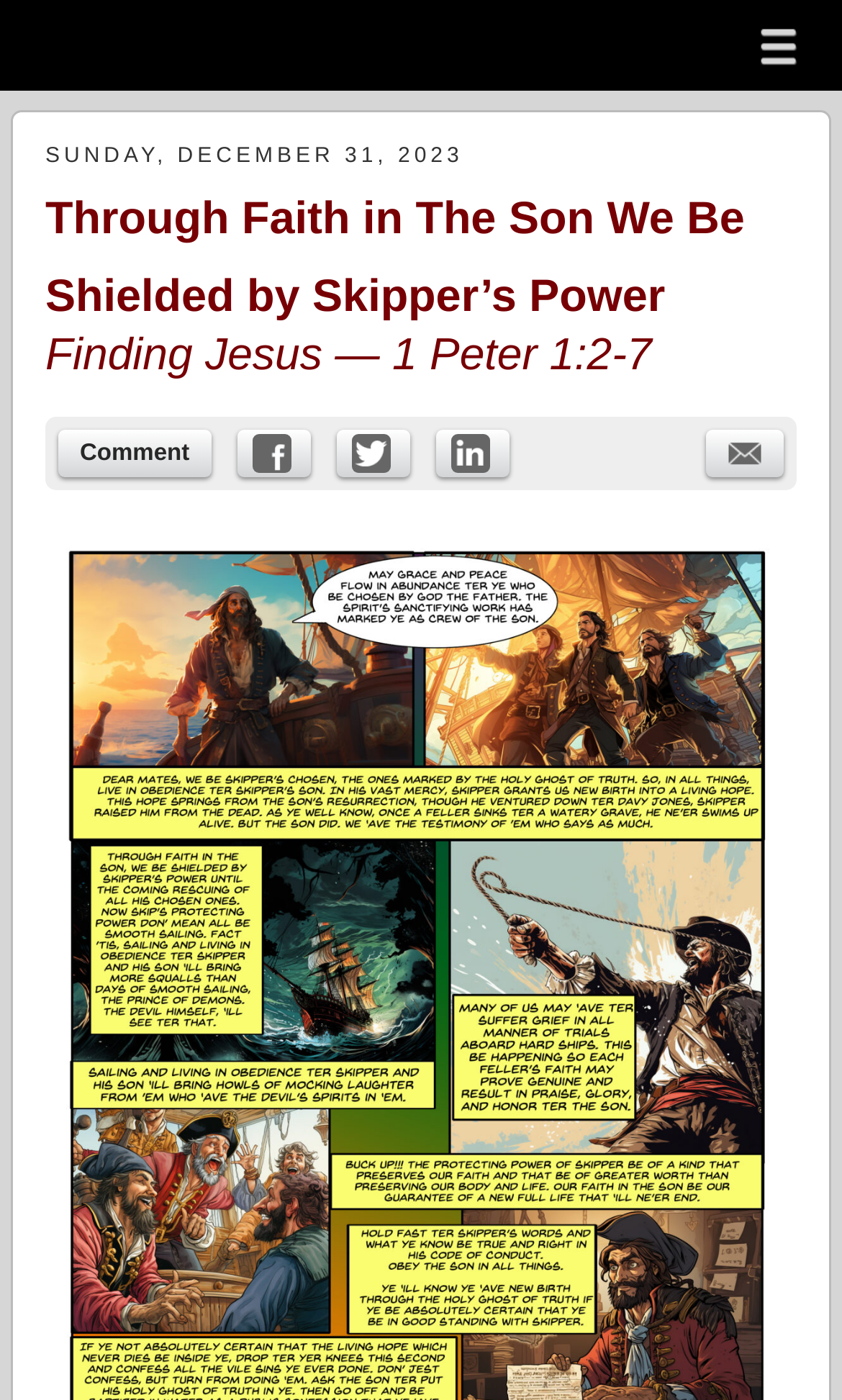Provide an in-depth description of the elements and layout of the webpage.

The webpage is an archive of devotionals for girls, with a prominent heading "Menu" at the top left corner. Below the "Menu" heading, there is a link to "Skip to content" and another link to "menu" at the top right corner. 

The main content area is divided into sections, each with a heading and a set of links. The first section has a time stamp "SUNDAY, DECEMBER 31, 2023" and a heading "Through Faith in The Son We Be Shielded by Skipper’s Power", accompanied by a link to the same title. Below this section, there is another section with a heading "Finding Jesus — 1 Peter 1:2-7". 

To the right of each section, there are several links, including "Comment", "Share on Facebook", "Tweet this Post", "Share on LinkedIn", and "email". These links are aligned vertically and are positioned near the middle of the page.